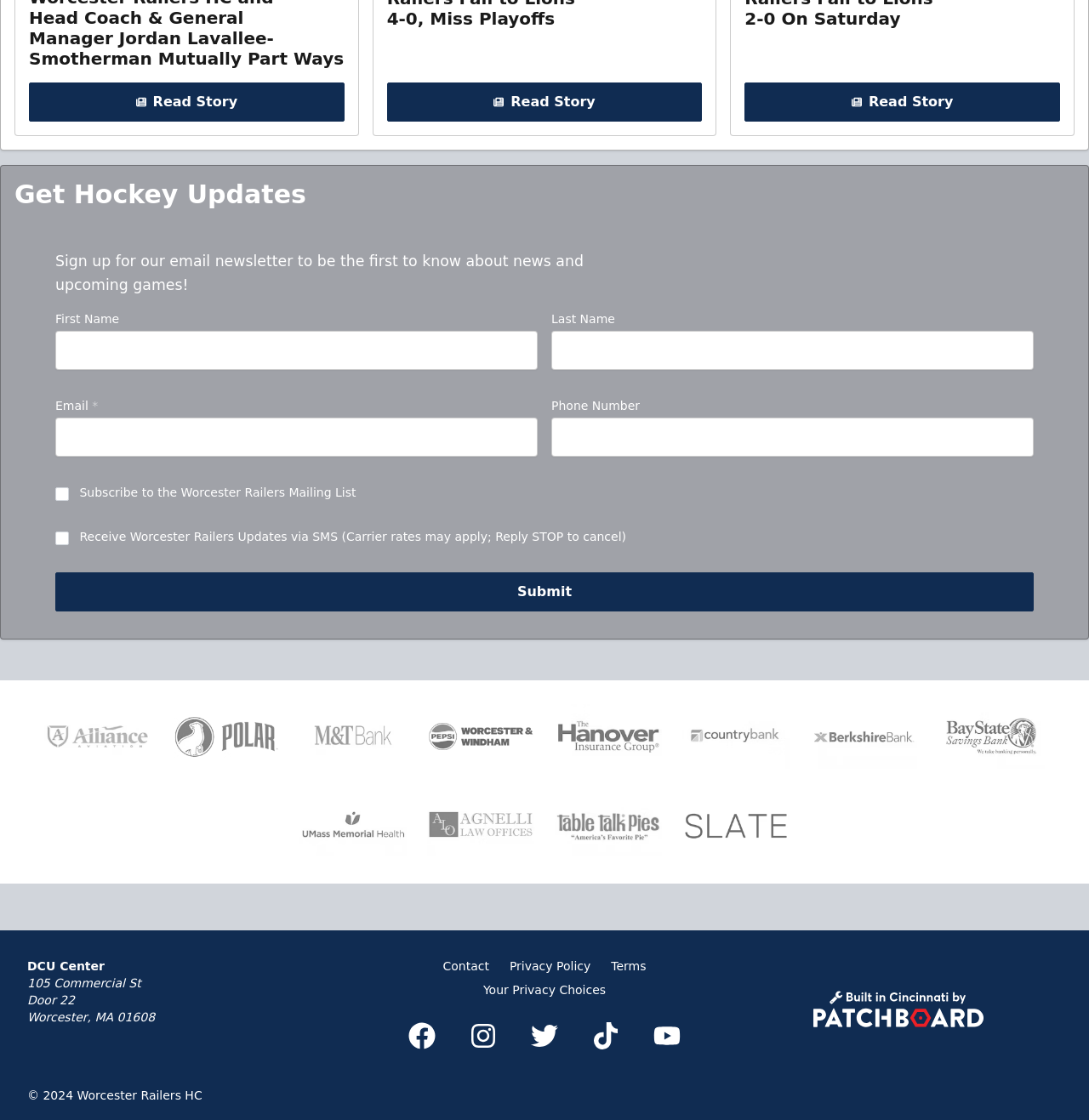How many sponsors are listed on the webpage?
With the help of the image, please provide a detailed response to the question.

I counted the number of sponsors listed on the webpage, which includes 'Alliance Aviation', 'Polar', 'M&T Bank', 'Pepsi', 'The Hanover Insurance Group', 'Country Bank', 'Berkshire Bank', 'BayState Savings Bank', 'UMass Memorial Health', 'Agnelli Law Offices', 'Table Talk Pies', and 'Slate Aviation'.